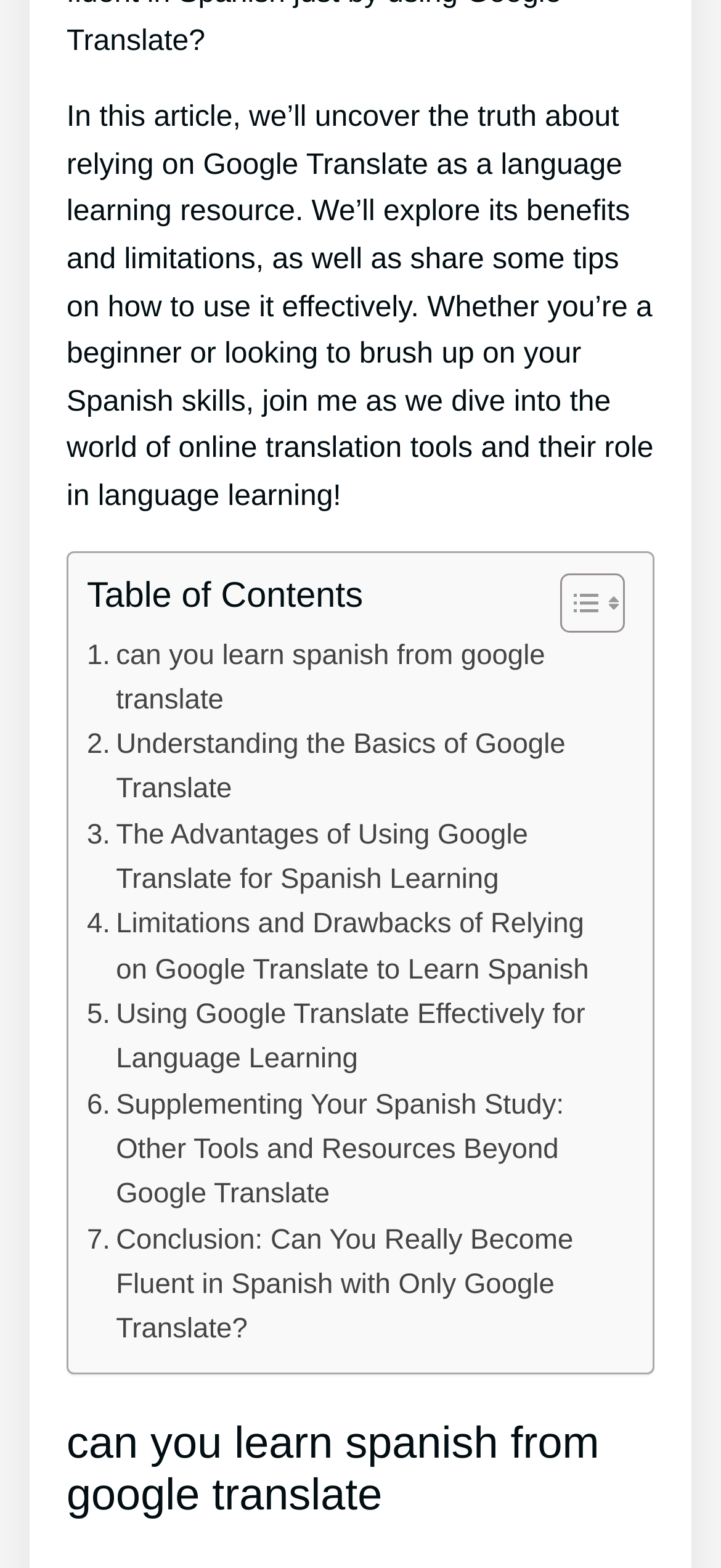What is the topic of the article?
Examine the image and provide an in-depth answer to the question.

The topic of the article can be determined by reading the introductory paragraph, which mentions exploring the benefits and limitations of using Google Translate as a language learning resource, specifically for Spanish.